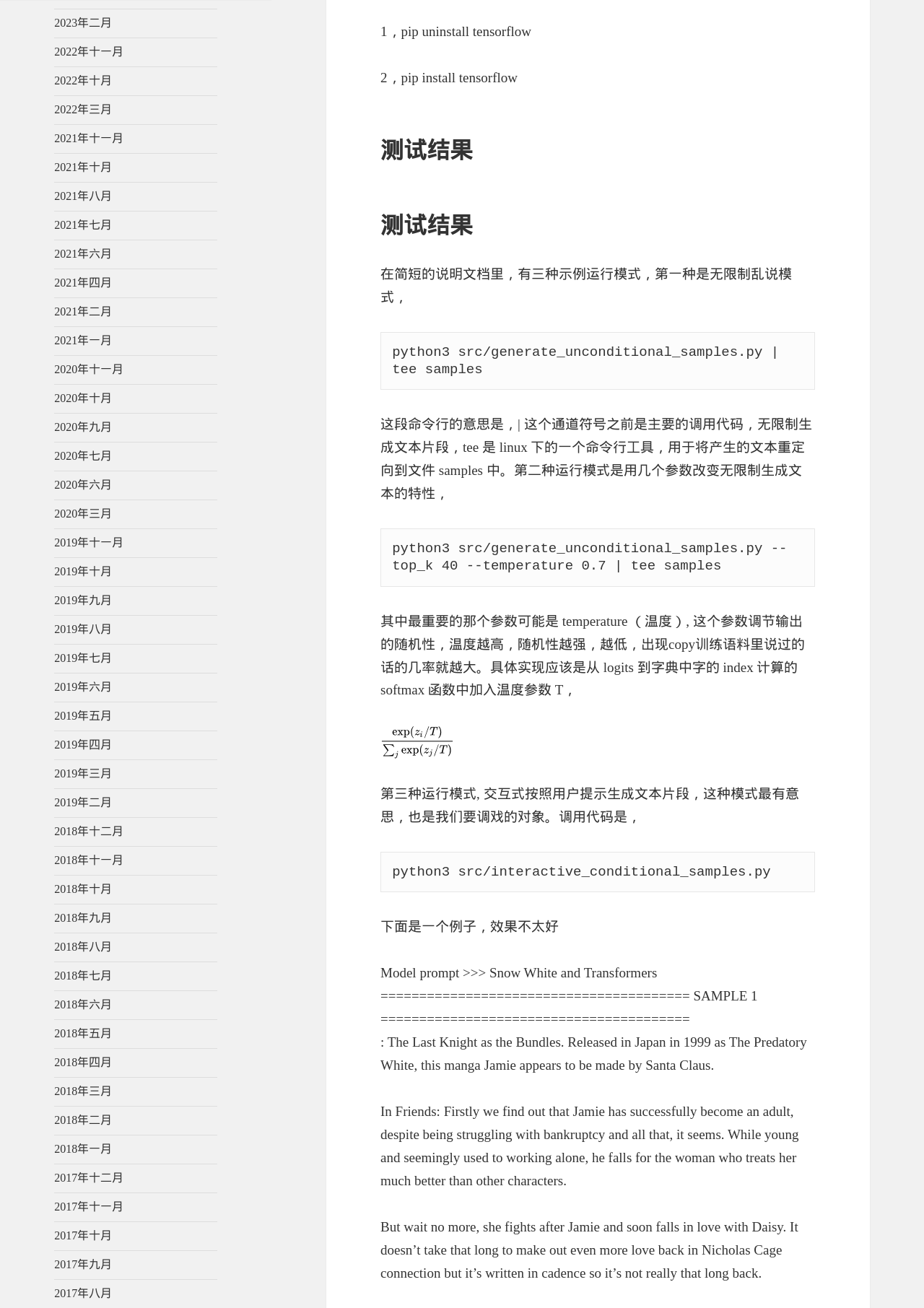What are the three running modes of the program?
By examining the image, provide a one-word or phrase answer.

Unconditional, parameter-altered, interactive